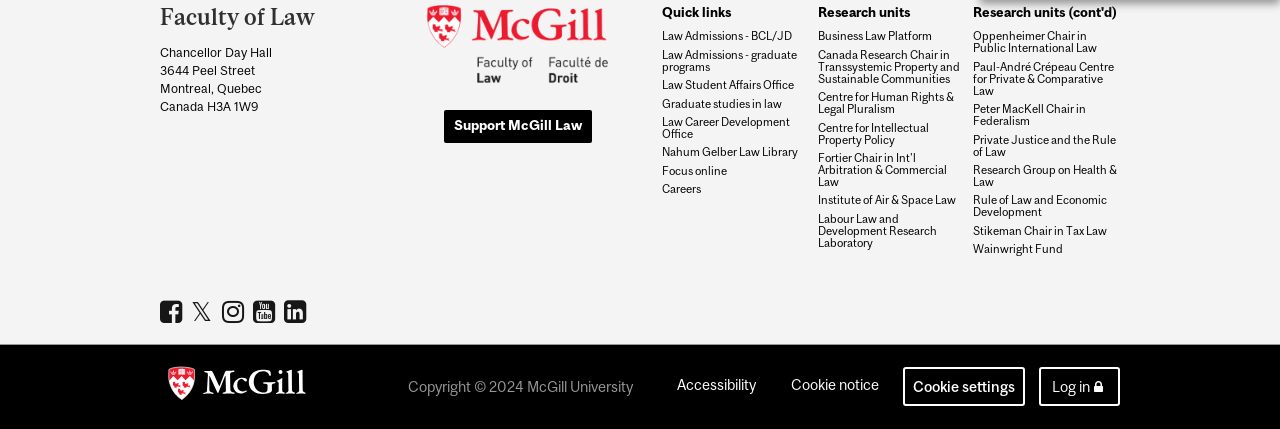What is the address of the faculty?
Use the screenshot to answer the question with a single word or phrase.

3644 Peel Street, Montreal, Quebec, Canada H3A 1W9